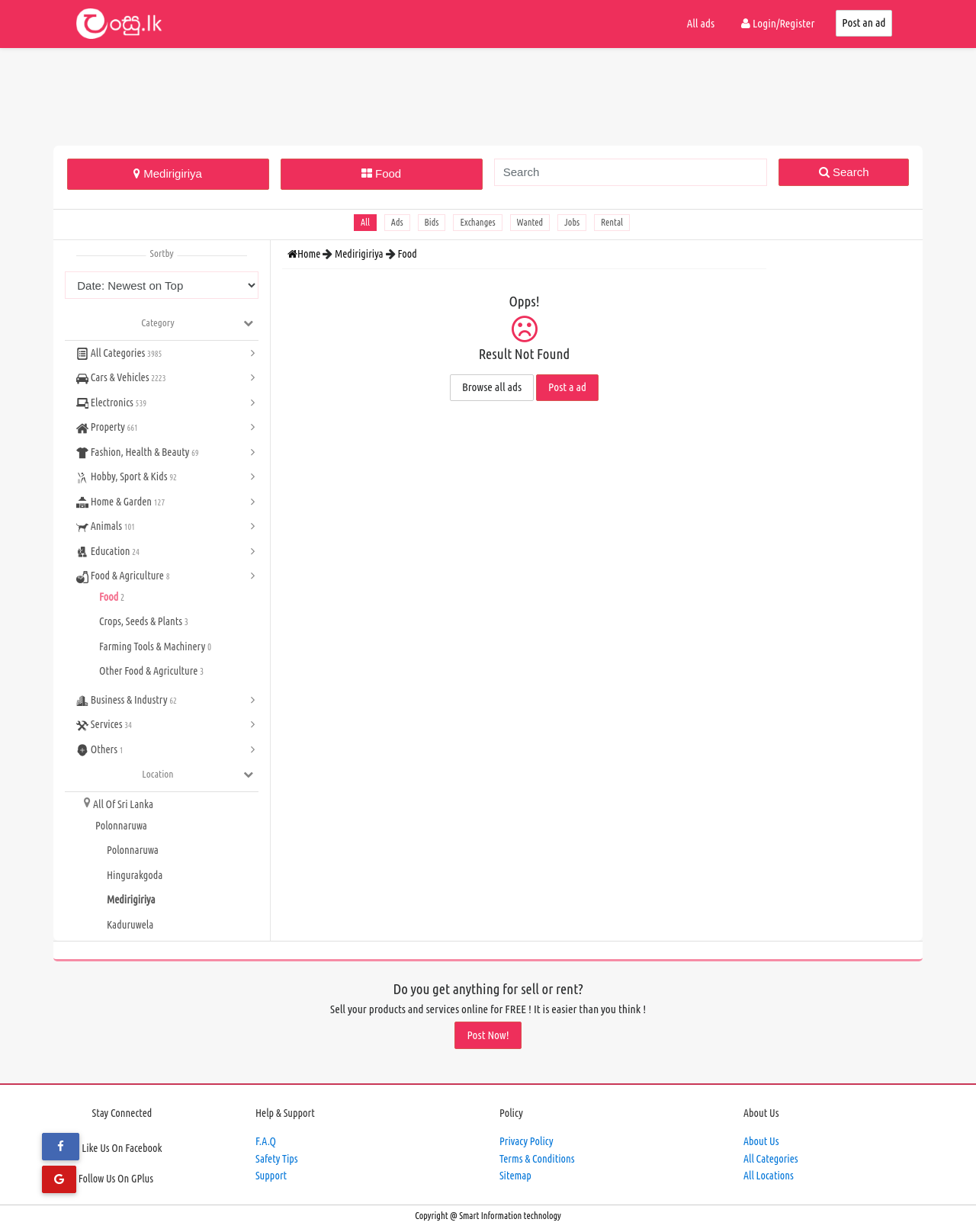What is the call-to-action for sellers?
Provide a fully detailed and comprehensive answer to the question.

The call-to-action for sellers is to 'Post Now!', which is a link with a bounding box of [0.466, 0.829, 0.534, 0.852], encouraging them to post their products or services on the website.